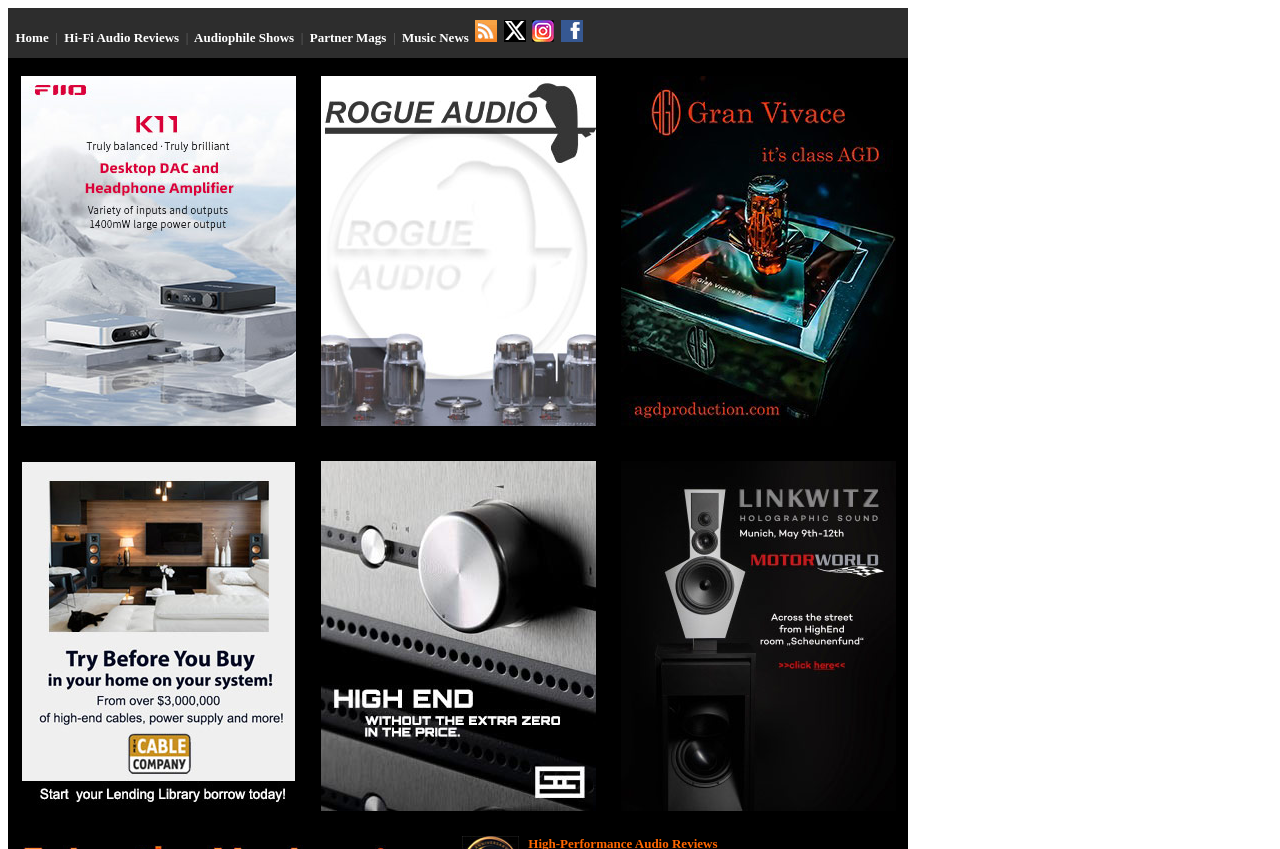Locate the bounding box coordinates of the clickable area to execute the instruction: "Click on Home". Provide the coordinates as four float numbers between 0 and 1, represented as [left, top, right, bottom].

[0.012, 0.035, 0.038, 0.053]